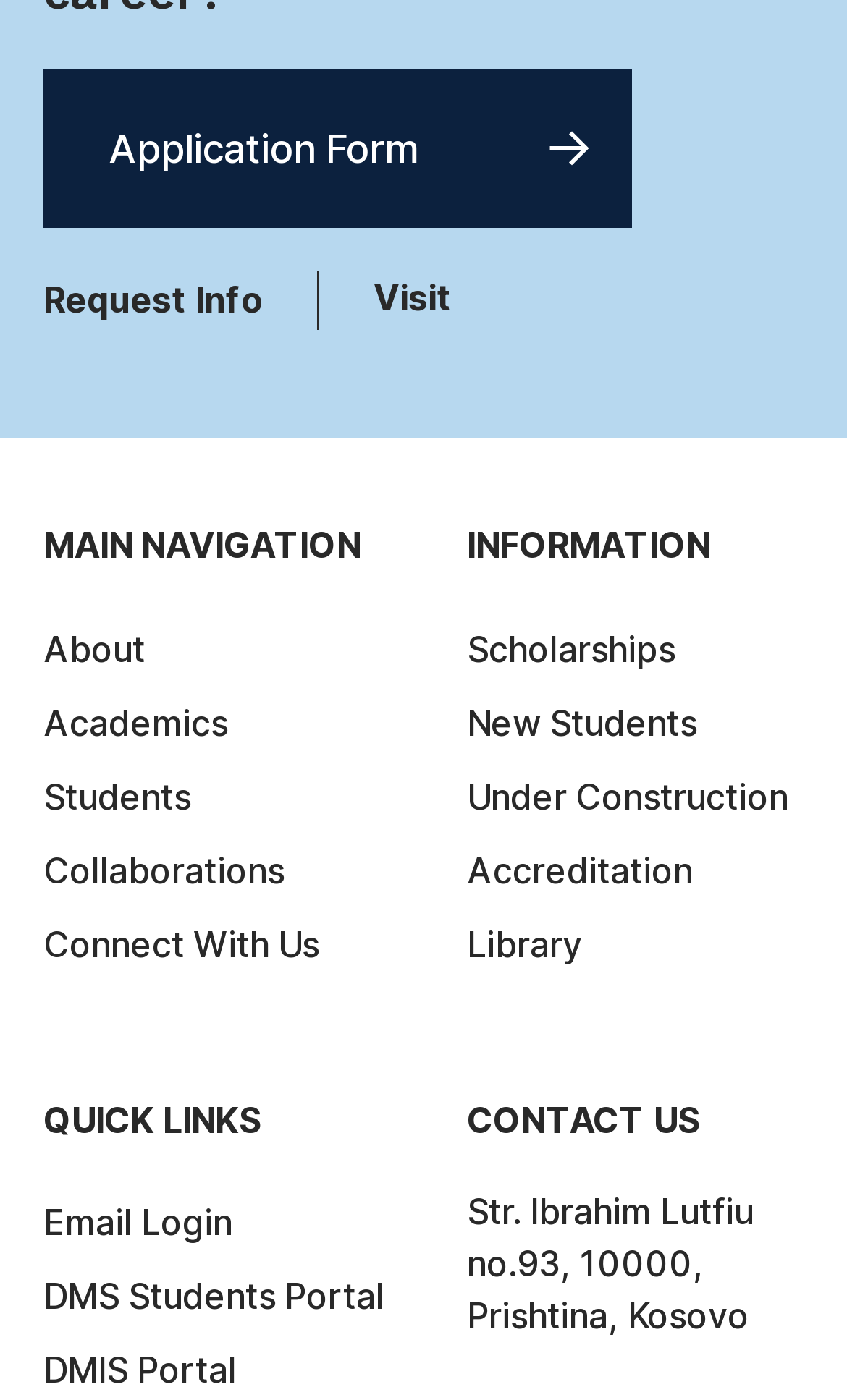Predict the bounding box of the UI element that fits this description: "Connect with us".

[0.051, 0.655, 0.5, 0.692]